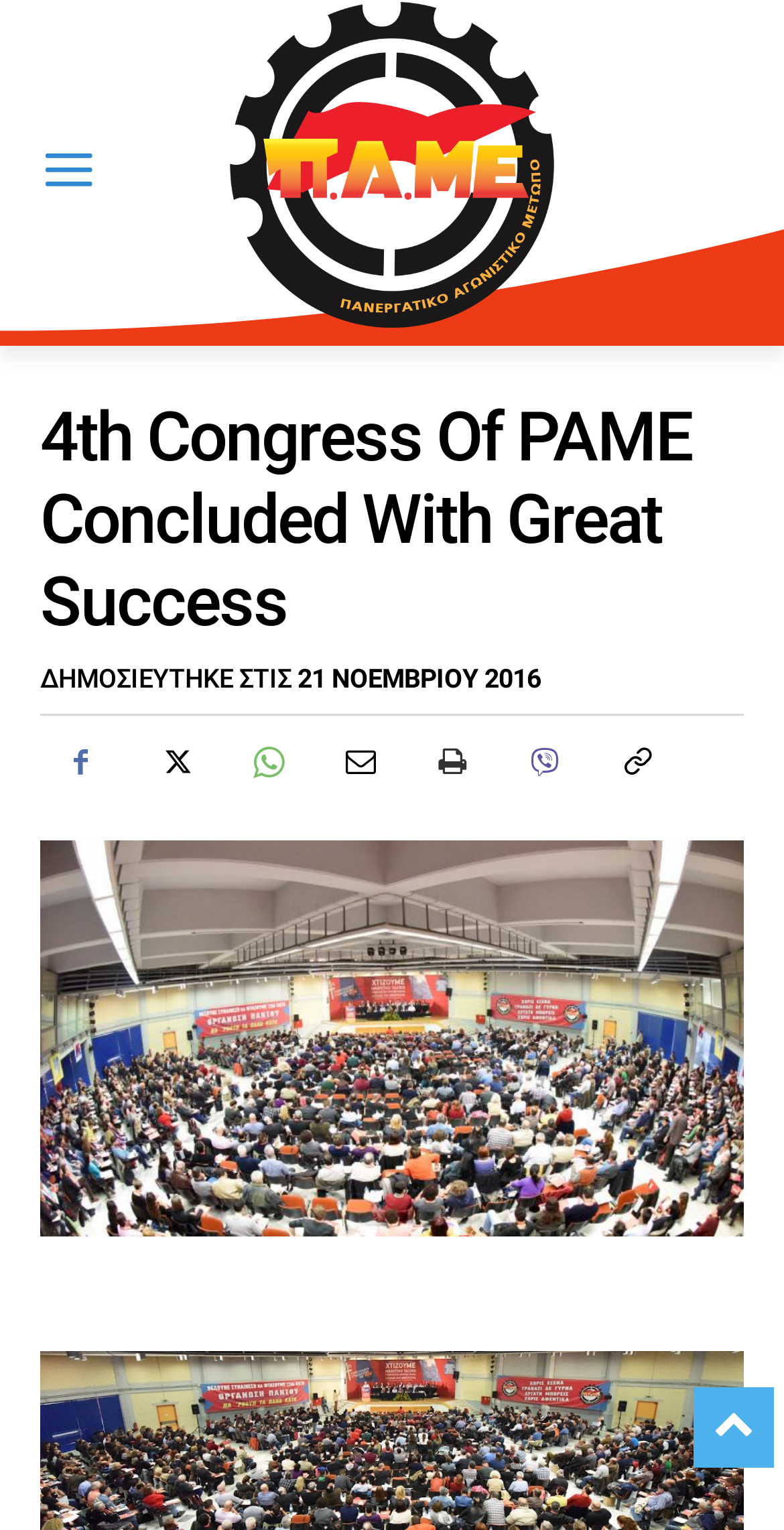Pinpoint the bounding box coordinates for the area that should be clicked to perform the following instruction: "Read about Best Smart Watches Under 200".

None